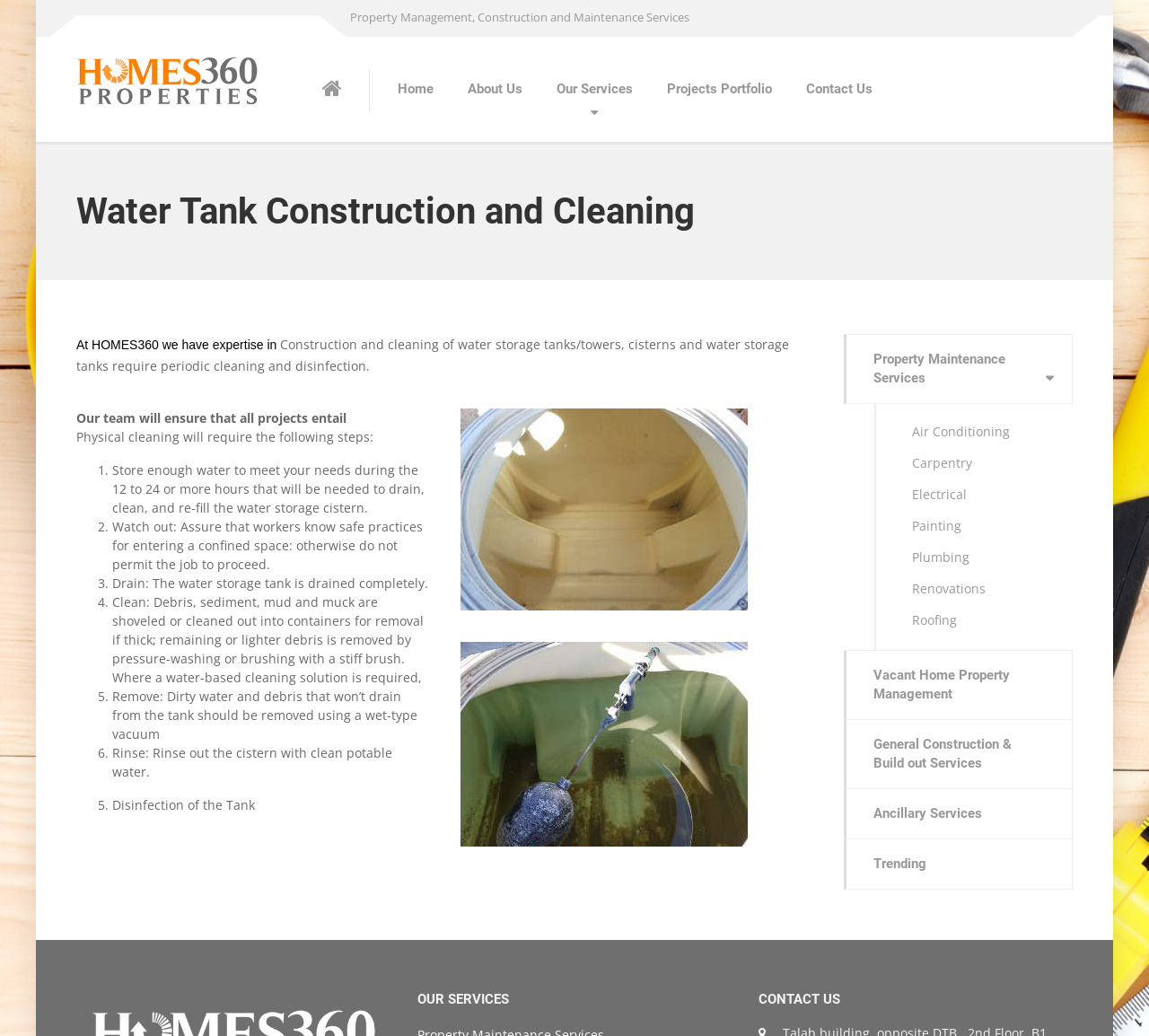Locate the bounding box coordinates of the element that should be clicked to execute the following instruction: "Click on the 'Property Maintenance Services' link".

[0.734, 0.323, 0.934, 0.39]